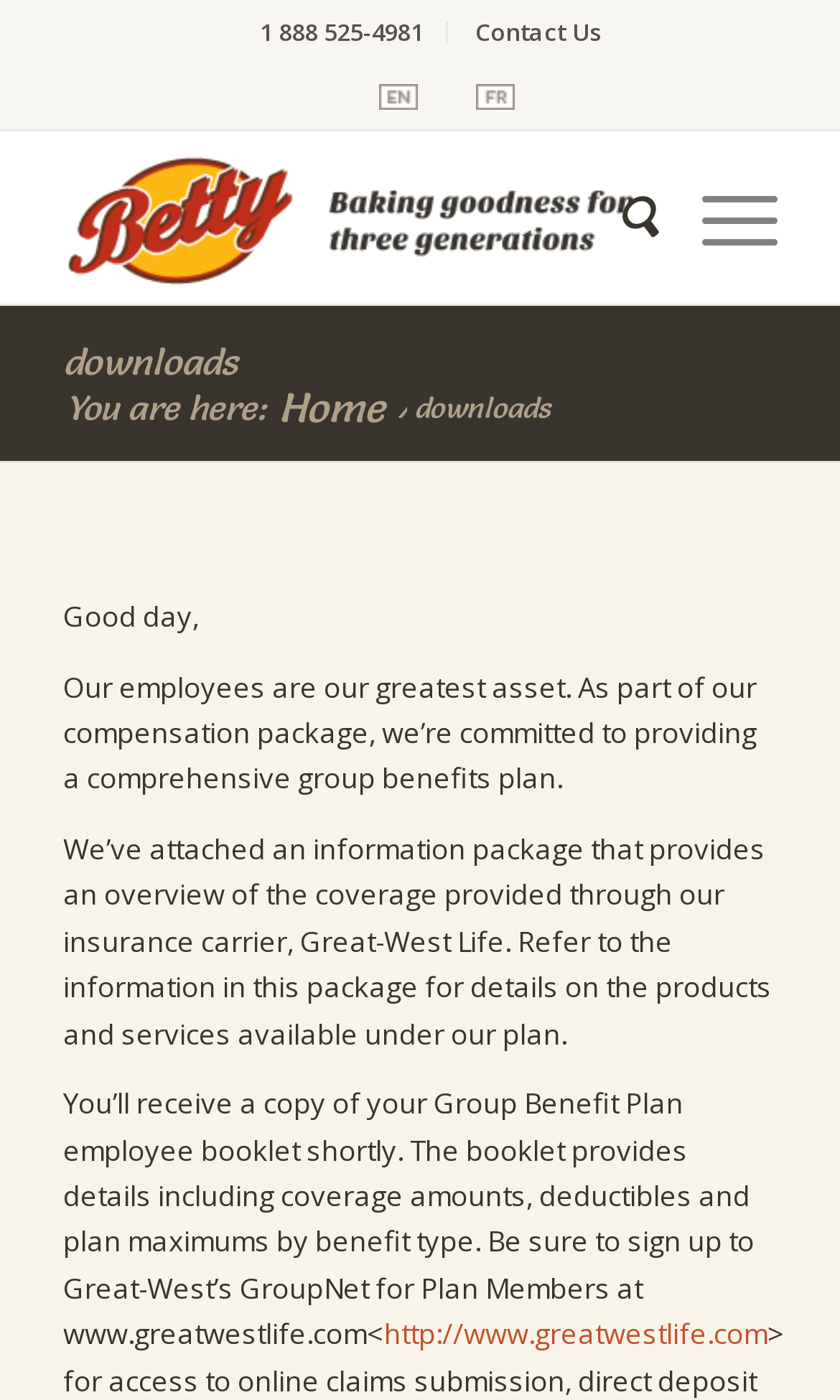Specify the bounding box coordinates (top-left x, top-left y, bottom-right x, bottom-right y) of the UI element in the screenshot that matches this description: 1 888 525-4981 Contact Us

[0.101, 0.0, 0.925, 0.046]